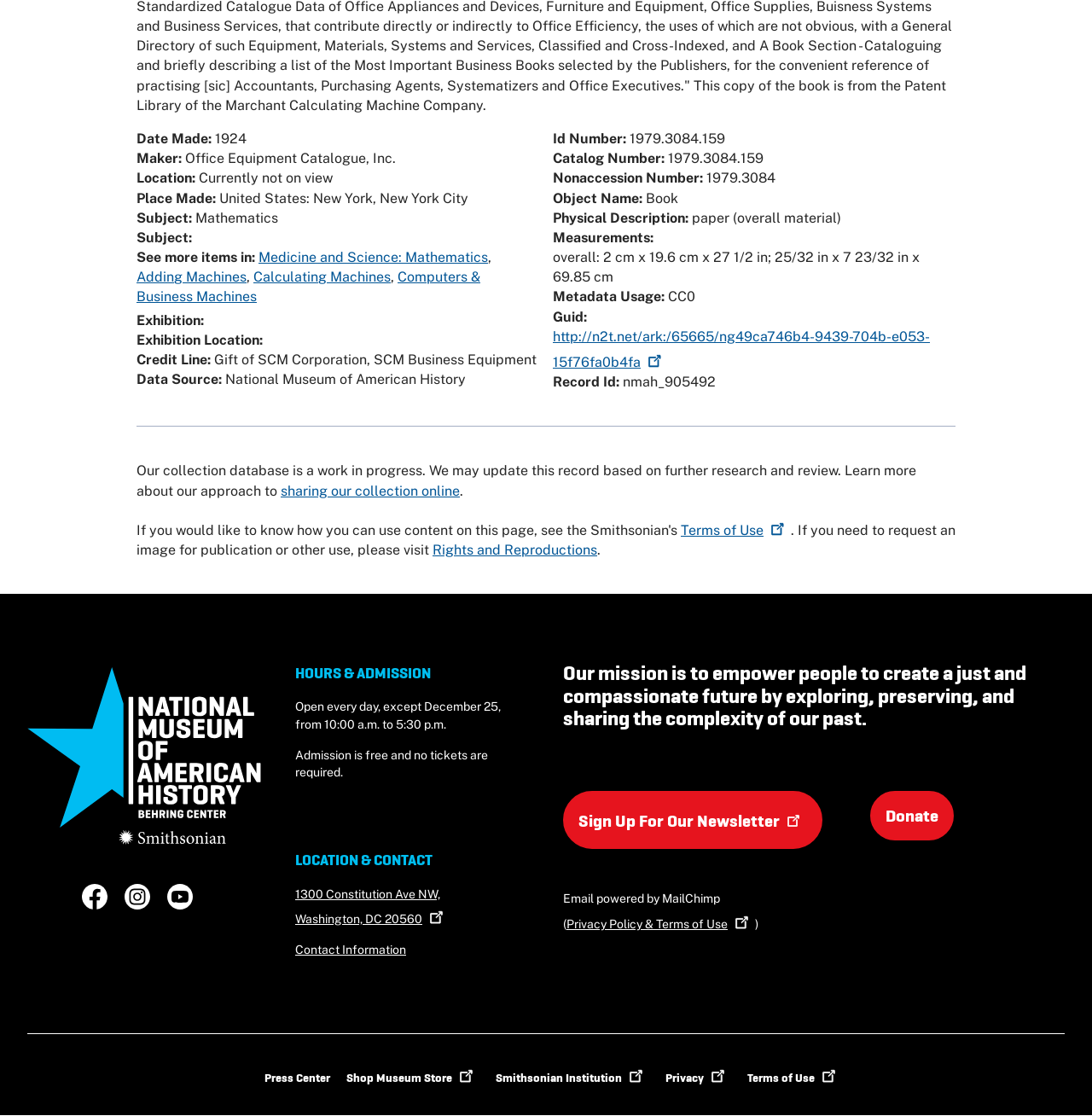From the screenshot, find the bounding box of the UI element matching this description: "Rights and Reproductions". Supply the bounding box coordinates in the form [left, top, right, bottom], each a float between 0 and 1.

[0.396, 0.485, 0.547, 0.5]